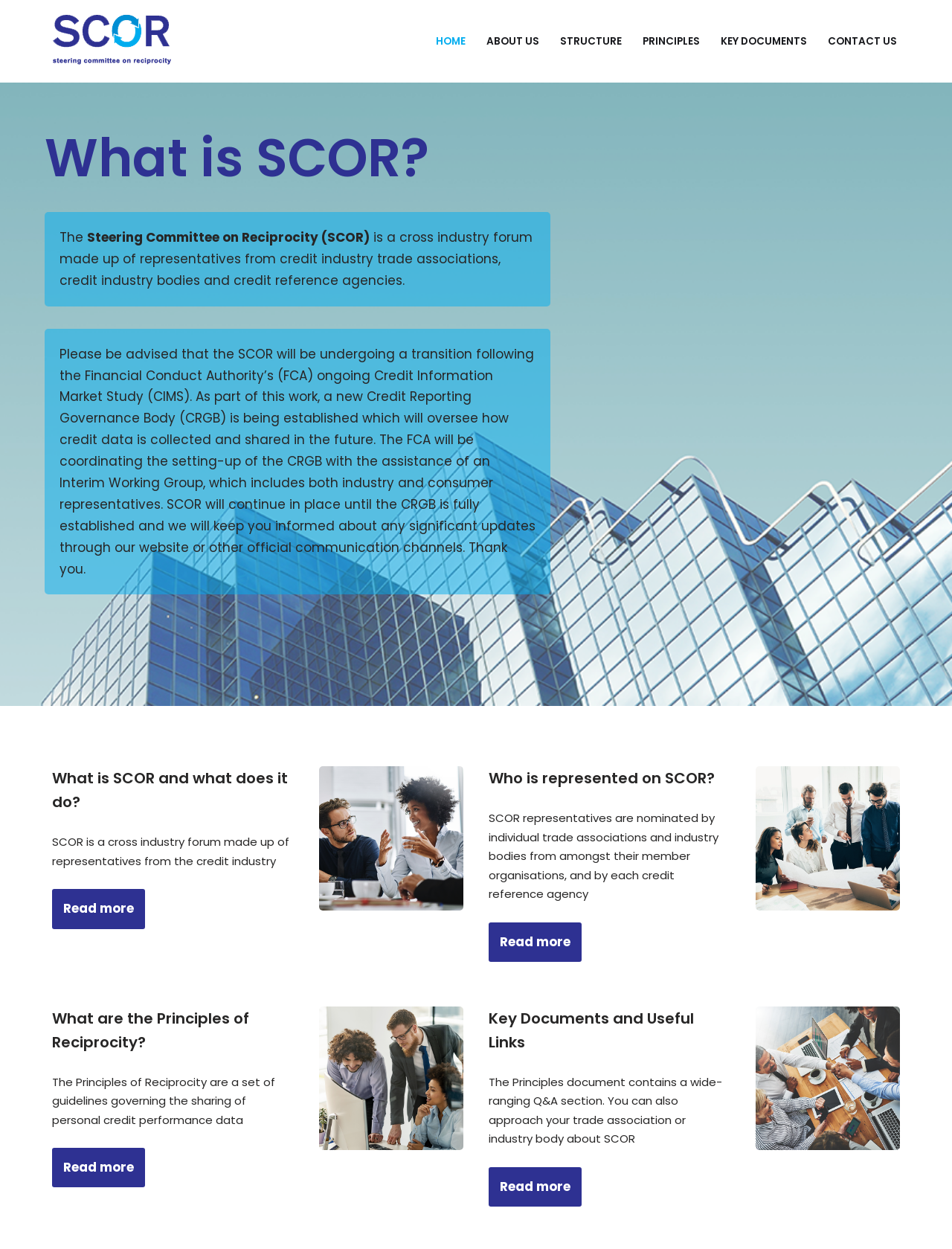By analyzing the image, answer the following question with a detailed response: What is SCOR?

Based on the webpage content, SCOR stands for Steering Committee on Reciprocity, which is a cross-industry forum made up of representatives from credit industry trade associations, credit industry bodies, and credit reference agencies.